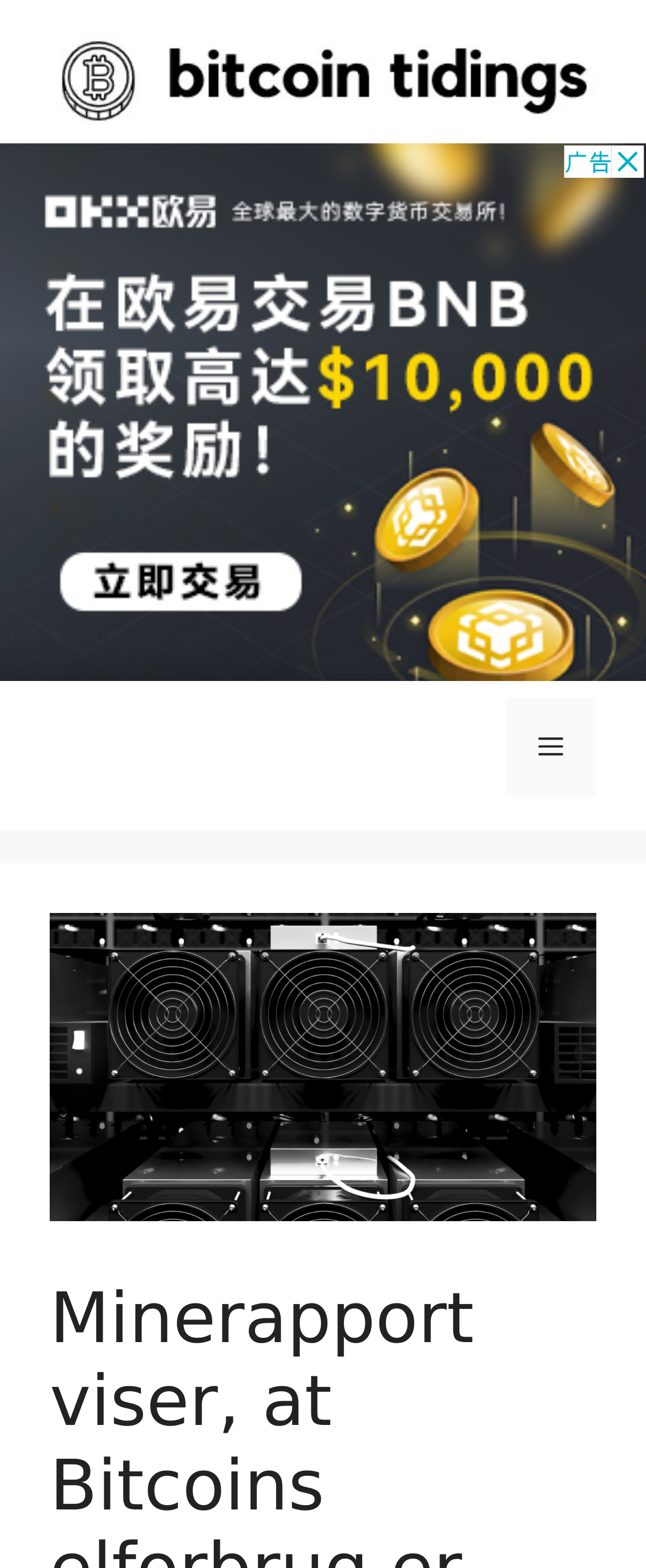Please determine the bounding box coordinates, formatted as (top-left x, top-left y, bottom-right x, bottom-right y), with all values as floating point numbers between 0 and 1. Identify the bounding box of the region described as: Menu

[0.782, 0.445, 0.923, 0.509]